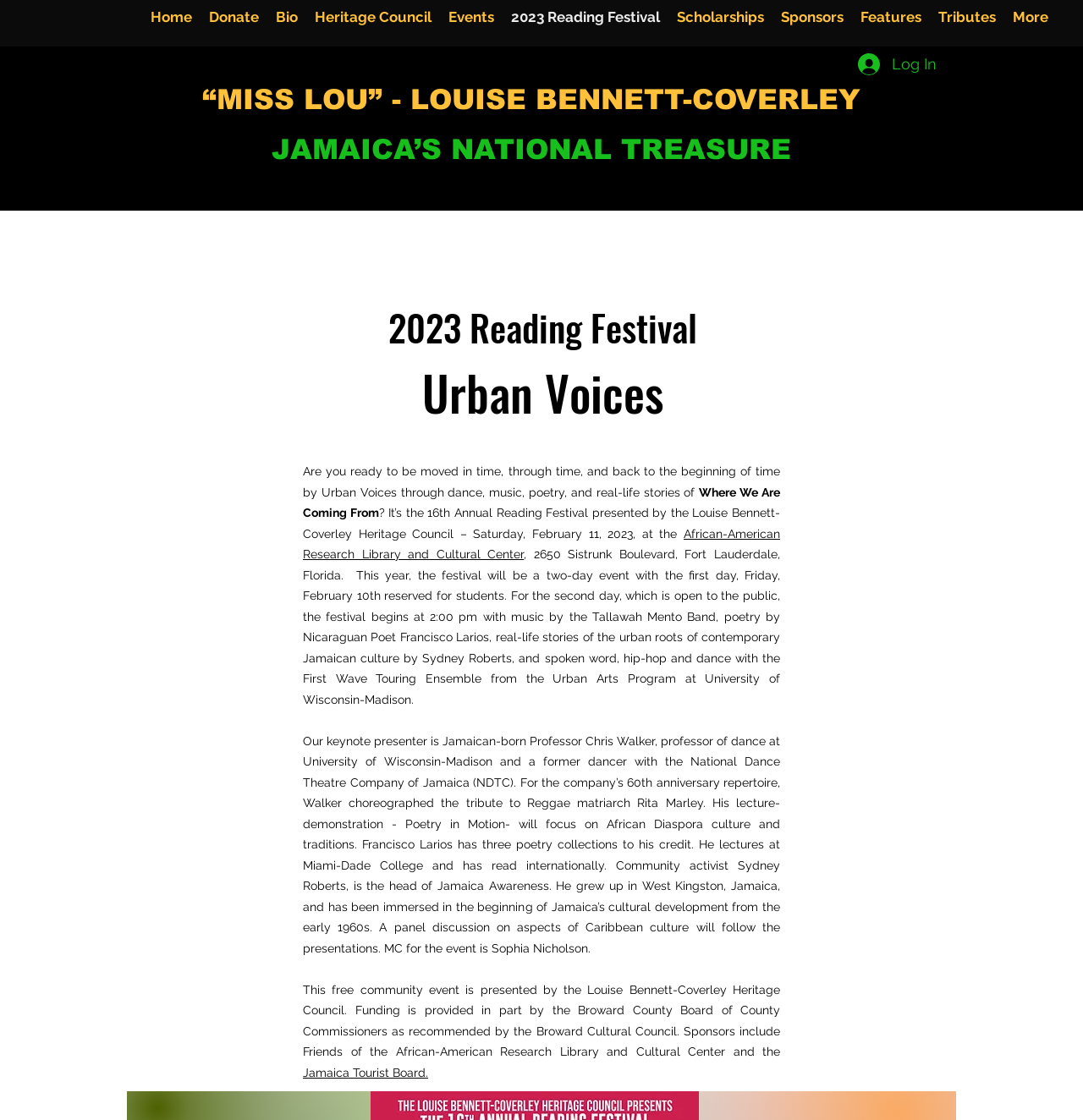Generate the text content of the main headline of the webpage.

“MISS LOU” - LOUISE BENNETT-COVERLEY  
JAMAICA’S NATIONAL TREASURE